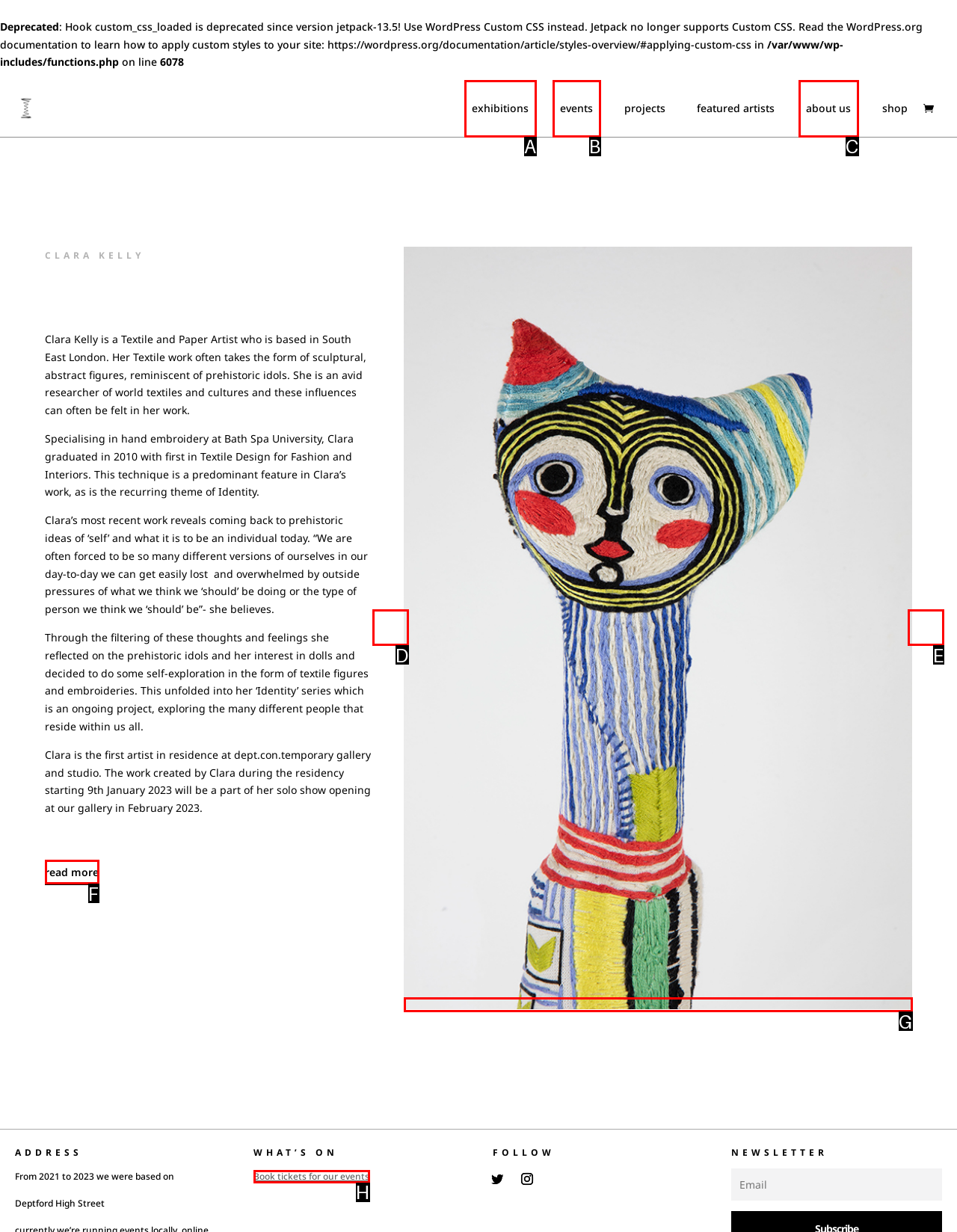Which lettered option should be clicked to achieve the task: Book tickets for our events? Choose from the given choices.

H